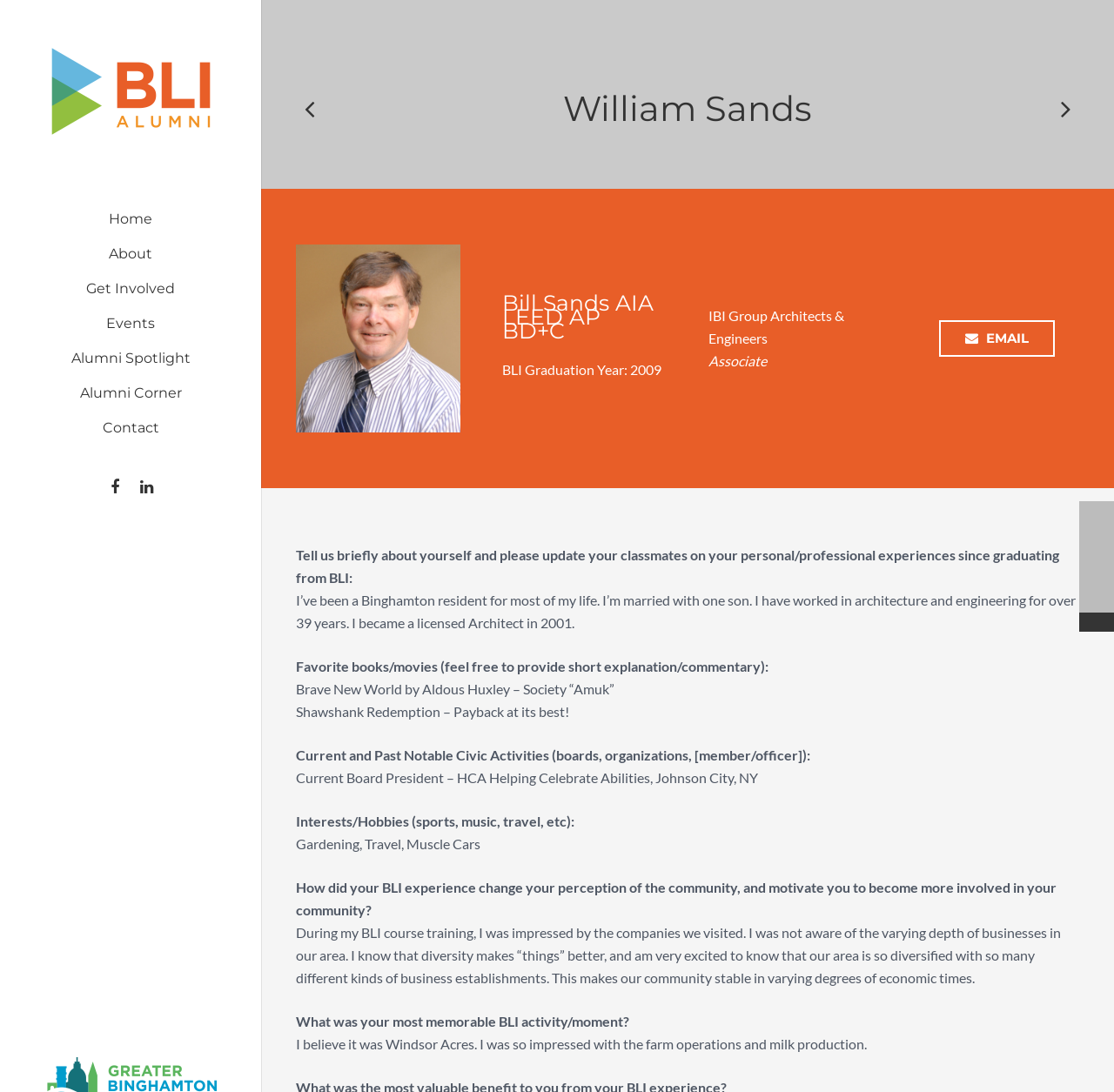Please answer the following question using a single word or phrase: 
What is the name of the company William Sands works for?

IBI Group Architects & Engineers